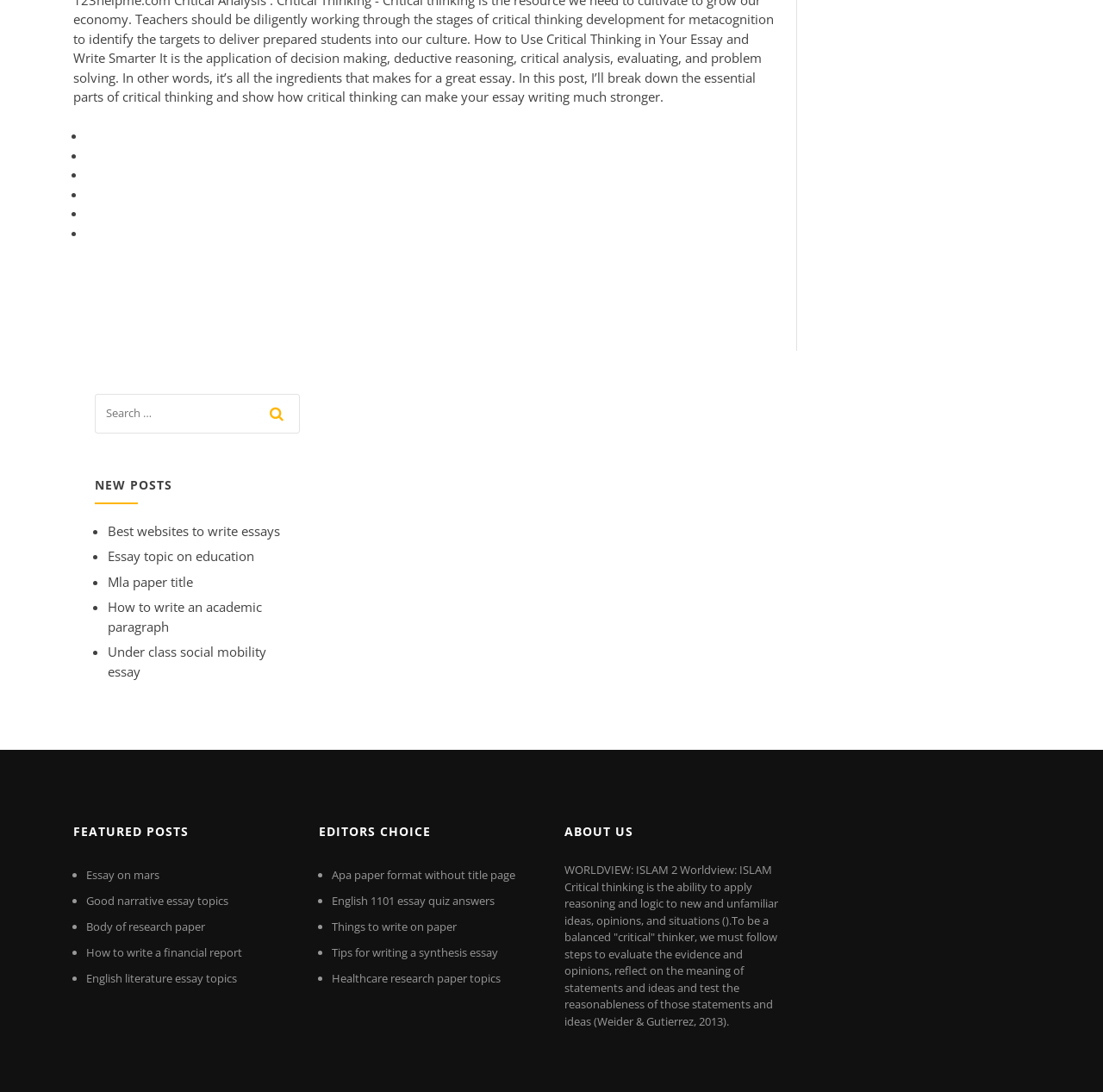How many list markers are there in the 'EDITORS CHOICE' section?
Look at the image and respond with a one-word or short phrase answer.

5